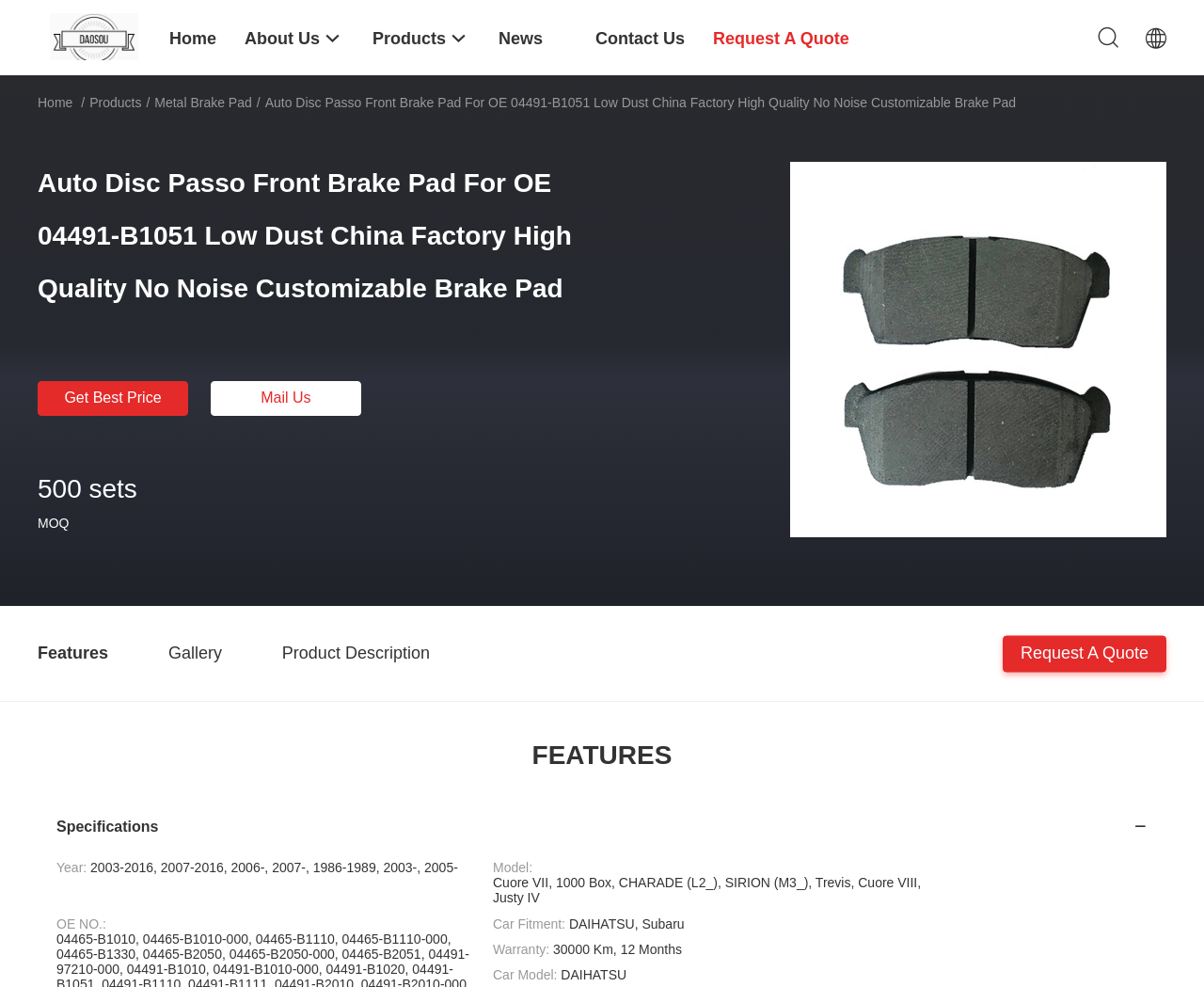Determine the bounding box coordinates of the element that should be clicked to execute the following command: "Click on the 'Get Best Price' button".

[0.031, 0.386, 0.156, 0.421]